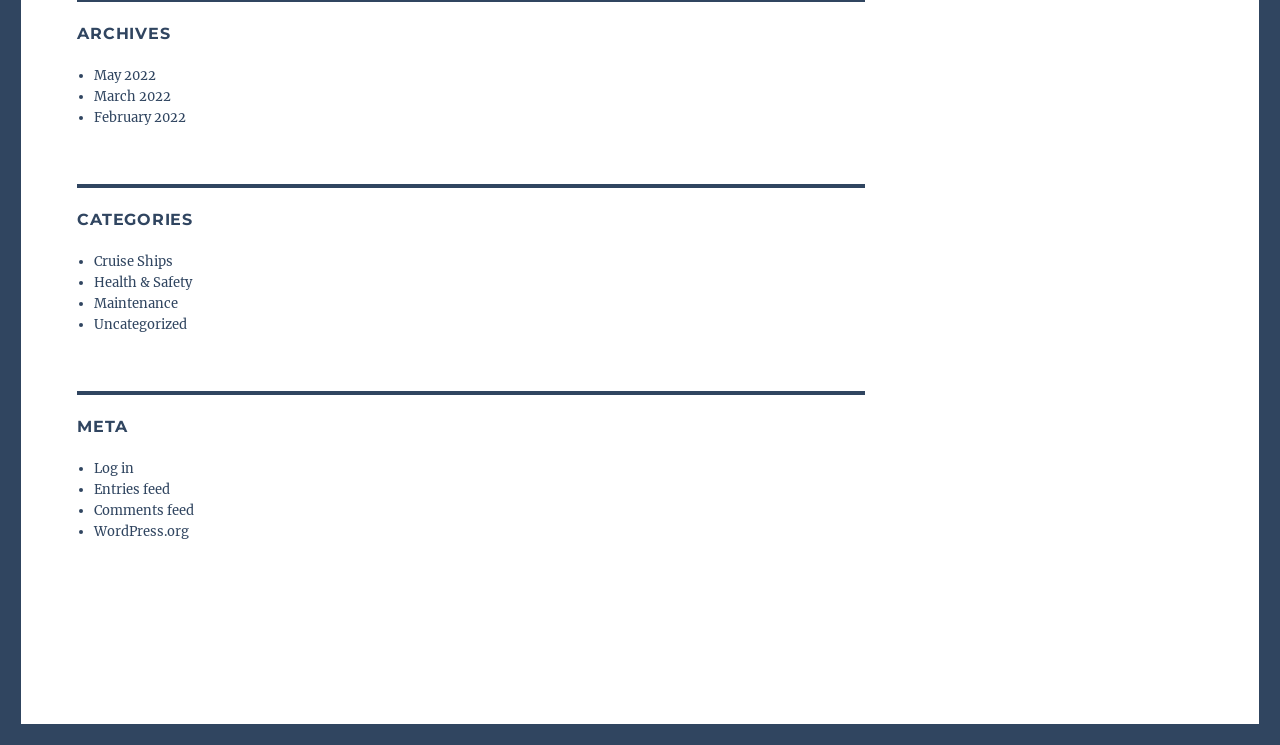Please determine the bounding box coordinates of the element to click in order to execute the following instruction: "Log in to the website". The coordinates should be four float numbers between 0 and 1, specified as [left, top, right, bottom].

[0.073, 0.618, 0.104, 0.64]